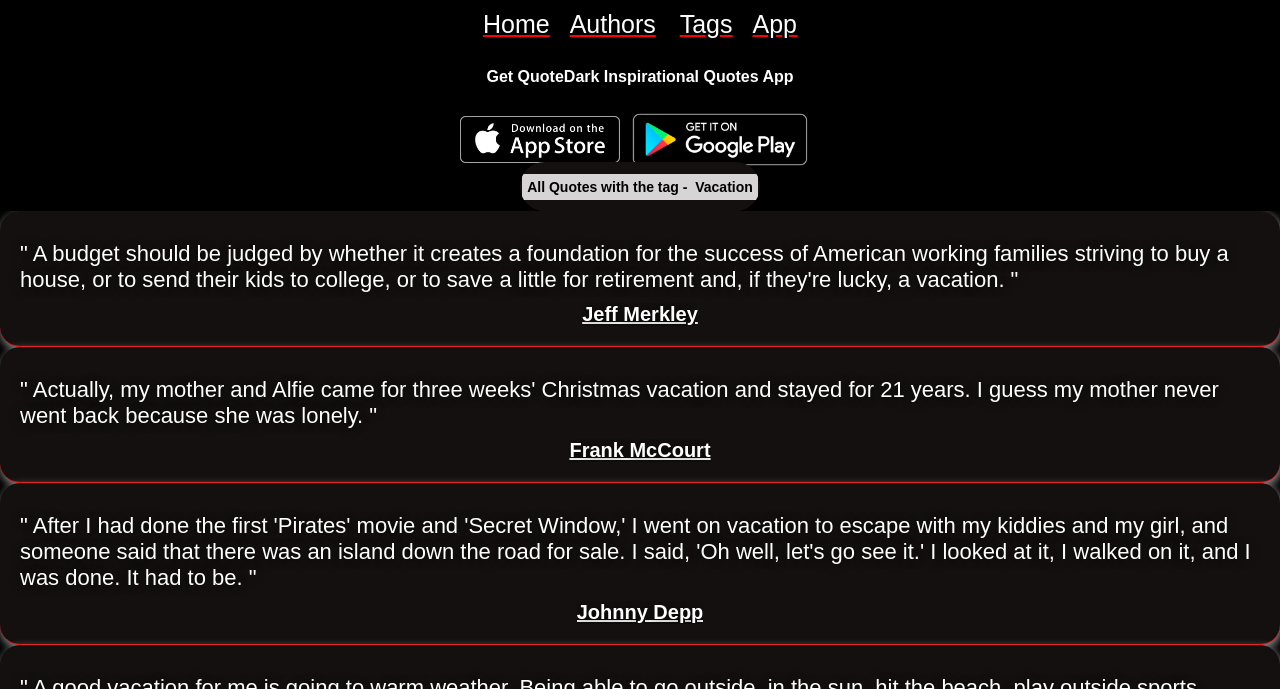Could you determine the bounding box coordinates of the clickable element to complete the instruction: "Click on the 'SIC Code 42' link"? Provide the coordinates as four float numbers between 0 and 1, i.e., [left, top, right, bottom].

None